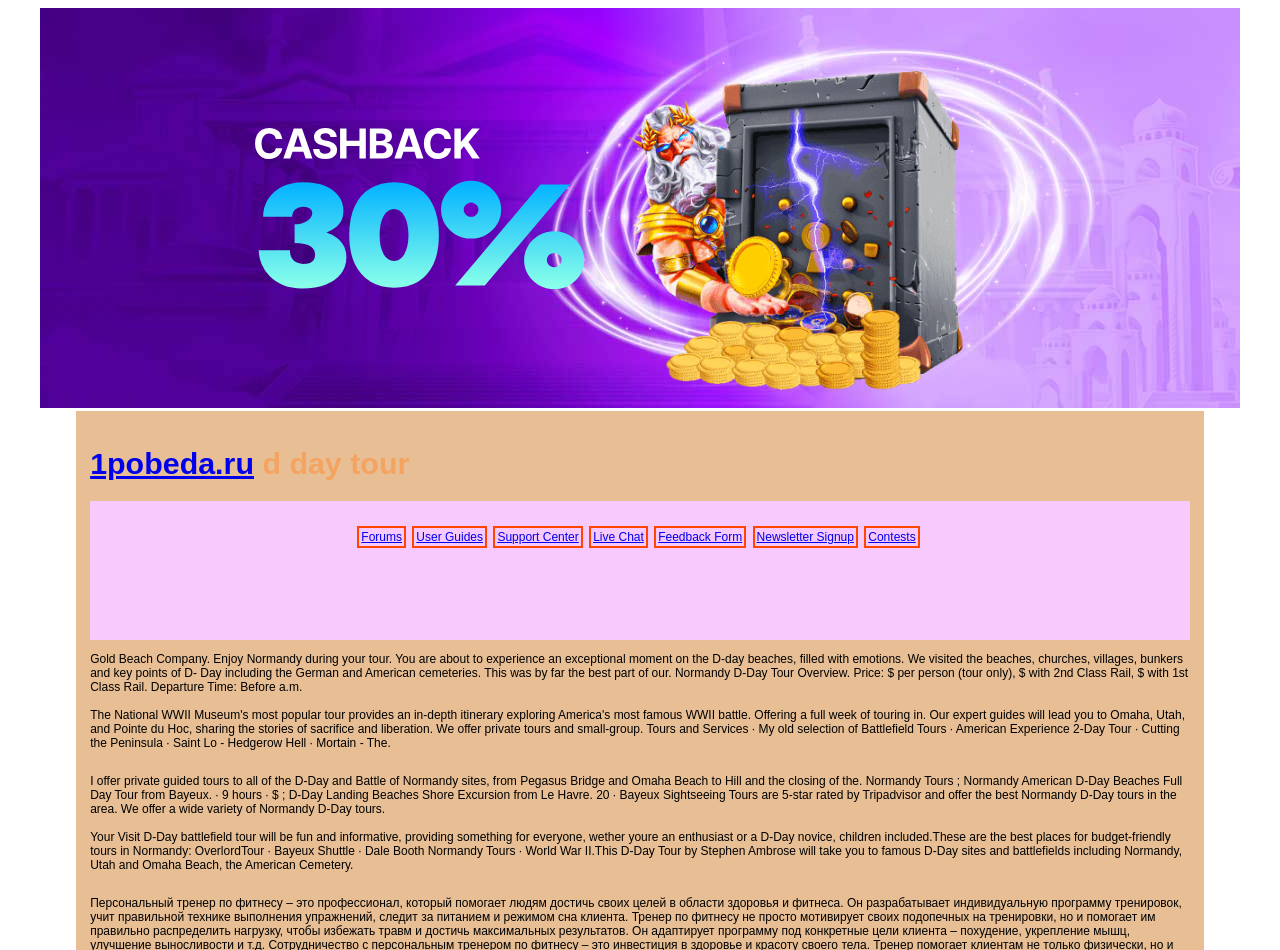Kindly respond to the following question with a single word or a brief phrase: 
How many types of rail options are available for the Normandy D-Day tour?

2